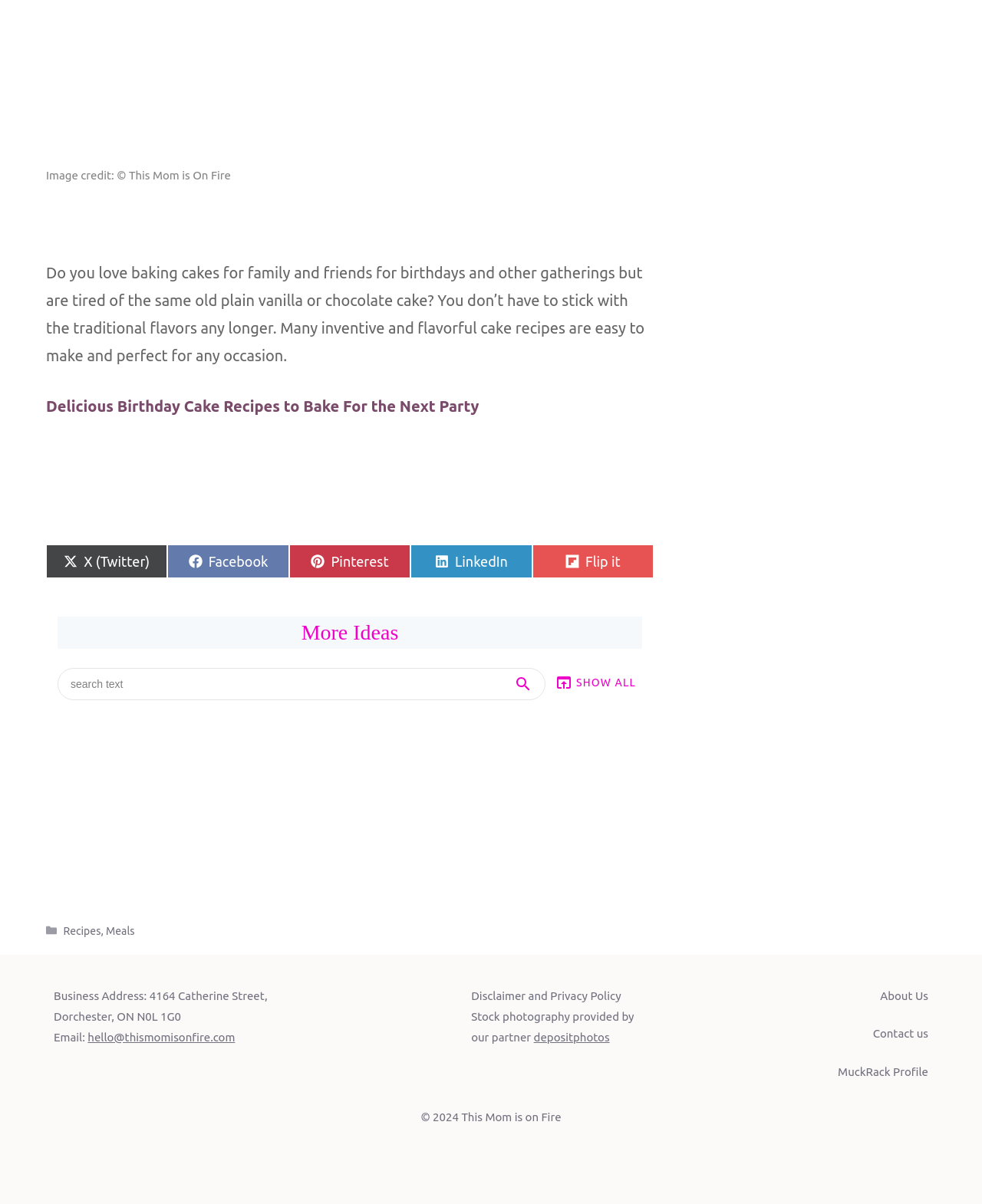Locate the bounding box coordinates of the element you need to click to accomplish the task described by this instruction: "Share on Twitter".

[0.047, 0.452, 0.171, 0.48]